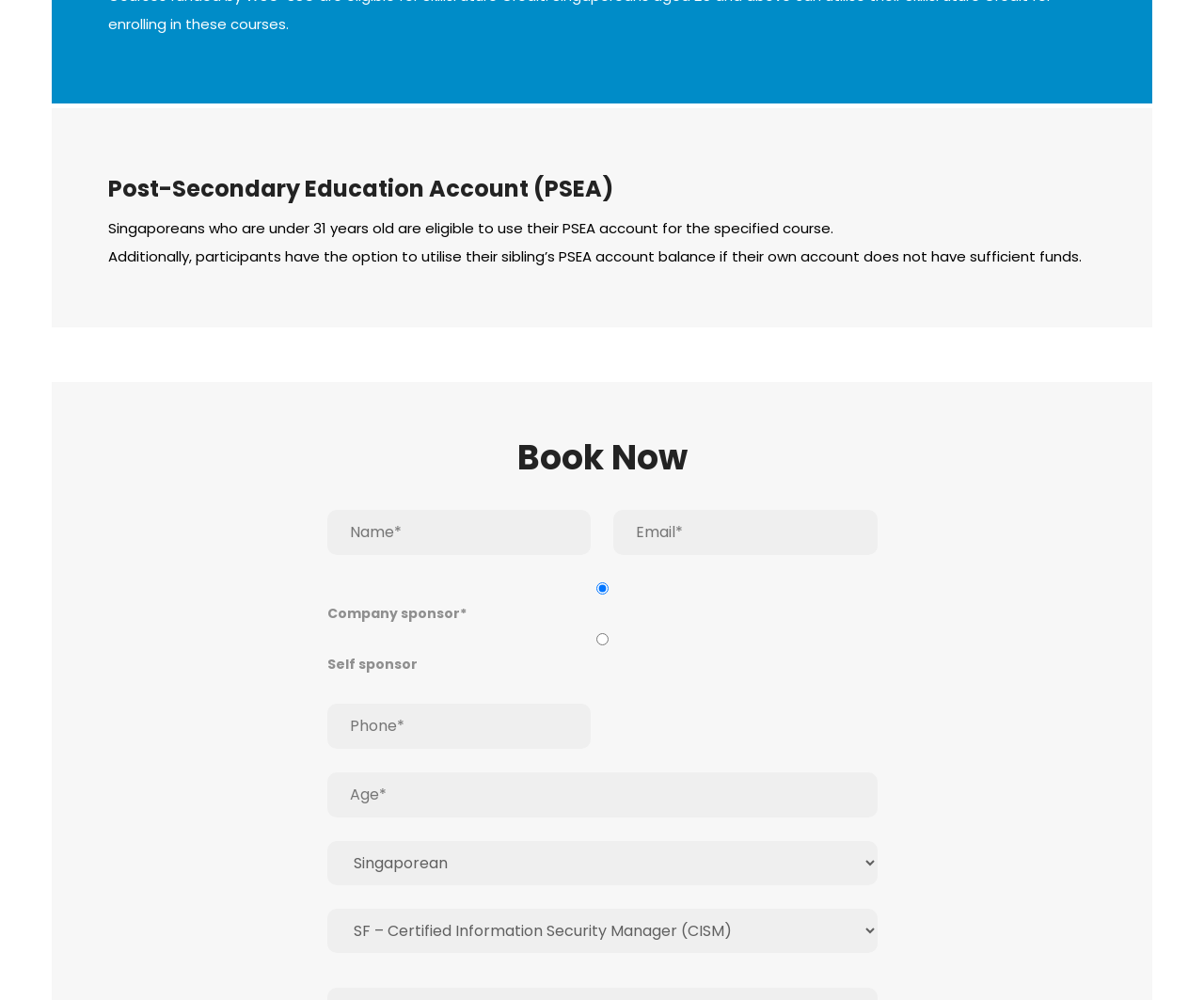Please specify the bounding box coordinates for the clickable region that will help you carry out the instruction: "Input participant name".

[0.509, 0.51, 0.729, 0.555]